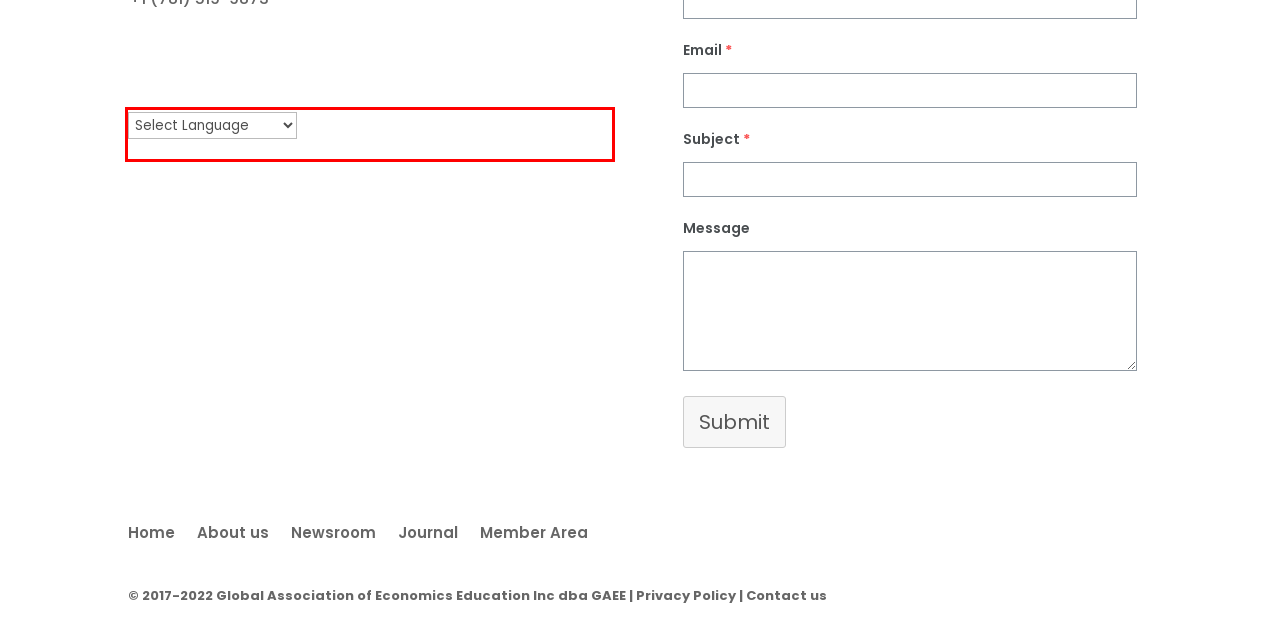Please analyze the provided webpage screenshot and perform OCR to extract the text content from the red rectangle bounding box.

Select Language English French Spanish Vietnamese Arabic German Chinese (Simplified) Chinese (Traditional) Filipino Hebrew Italian Japanese Khmer Korean Lao Malay Portuguese Russian Thai